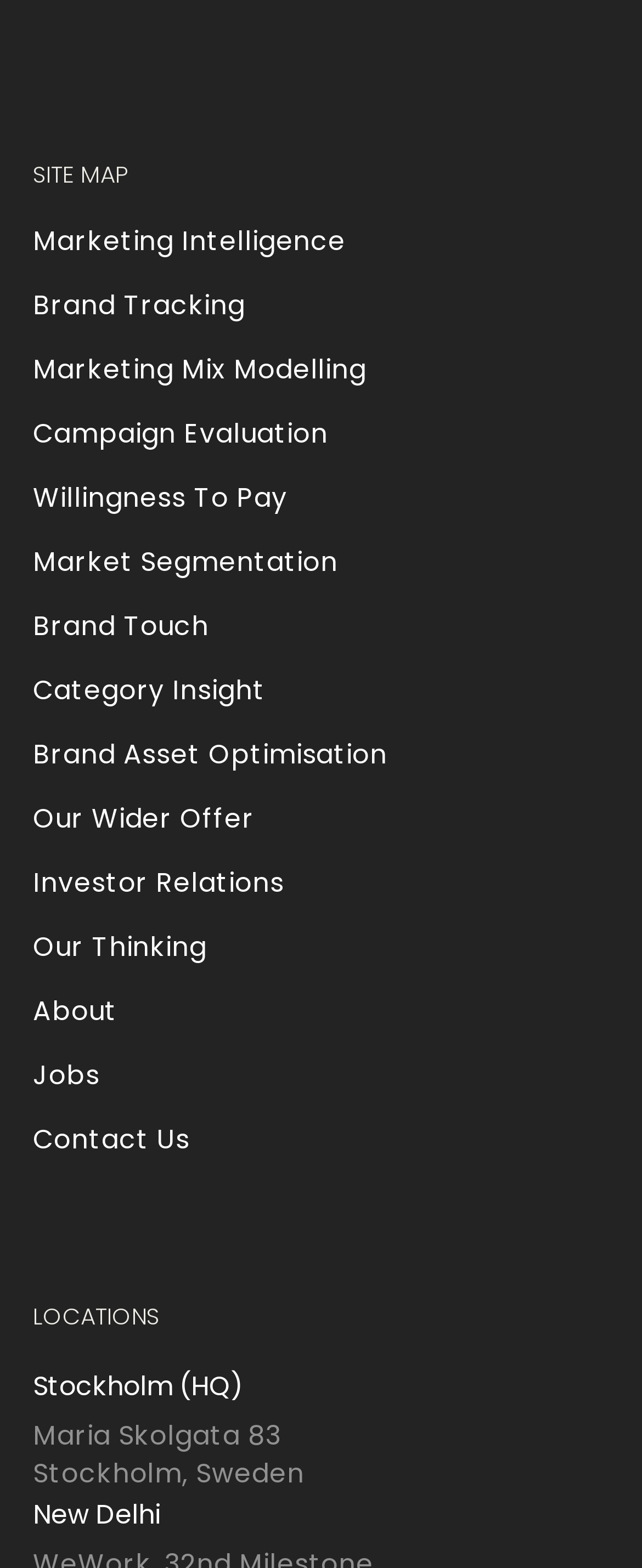Locate the UI element described as follows: "Jobs". Return the bounding box coordinates as four float numbers between 0 and 1 in the order [left, top, right, bottom].

[0.051, 0.674, 0.155, 0.698]